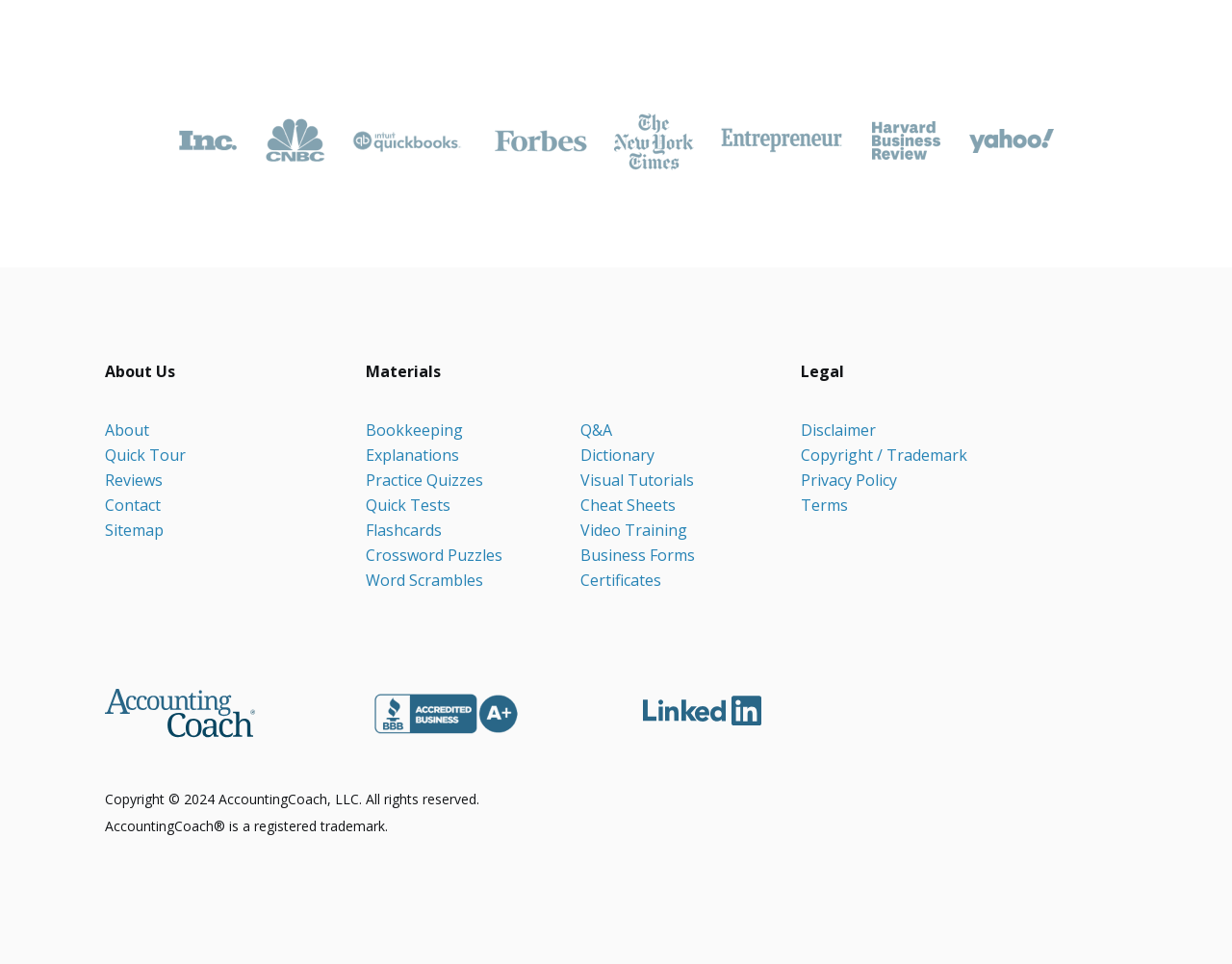Pinpoint the bounding box coordinates of the clickable element needed to complete the instruction: "Check Copyright / Trademark". The coordinates should be provided as four float numbers between 0 and 1: [left, top, right, bottom].

[0.65, 0.459, 0.785, 0.485]